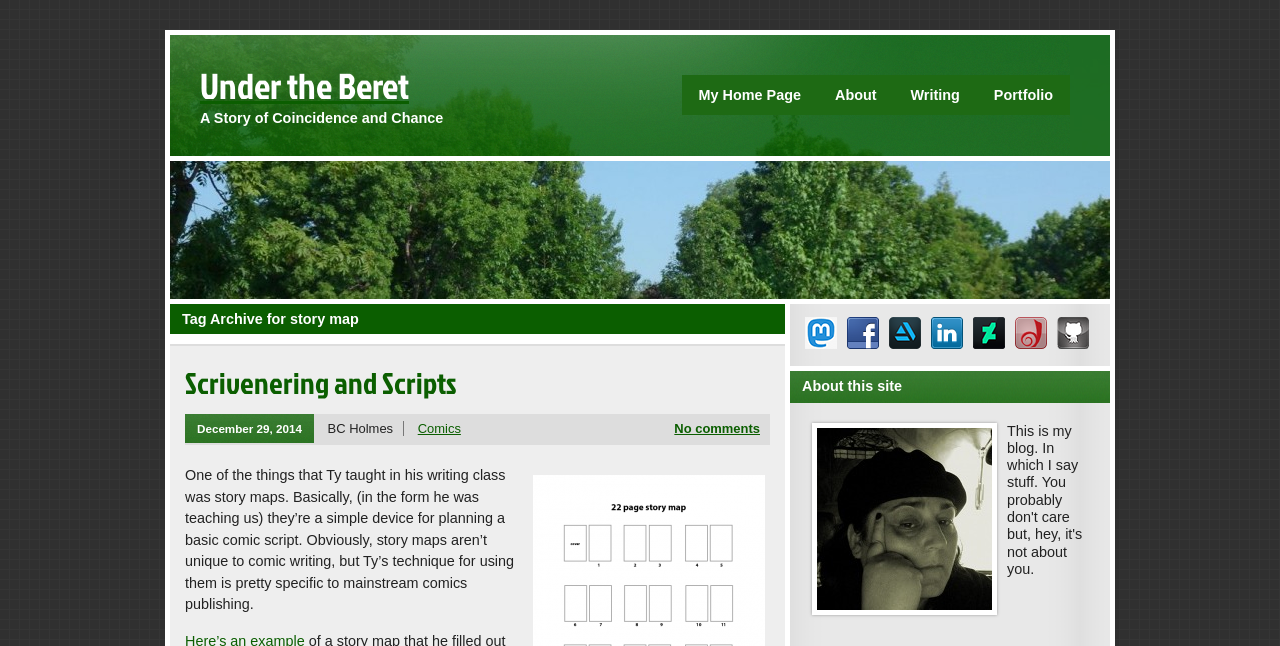Locate the bounding box coordinates of the element to click to perform the following action: 'Read the 'A Story of Coincidence and Chance' heading'. The coordinates should be given as four float values between 0 and 1, in the form of [left, top, right, bottom].

[0.156, 0.17, 0.346, 0.195]